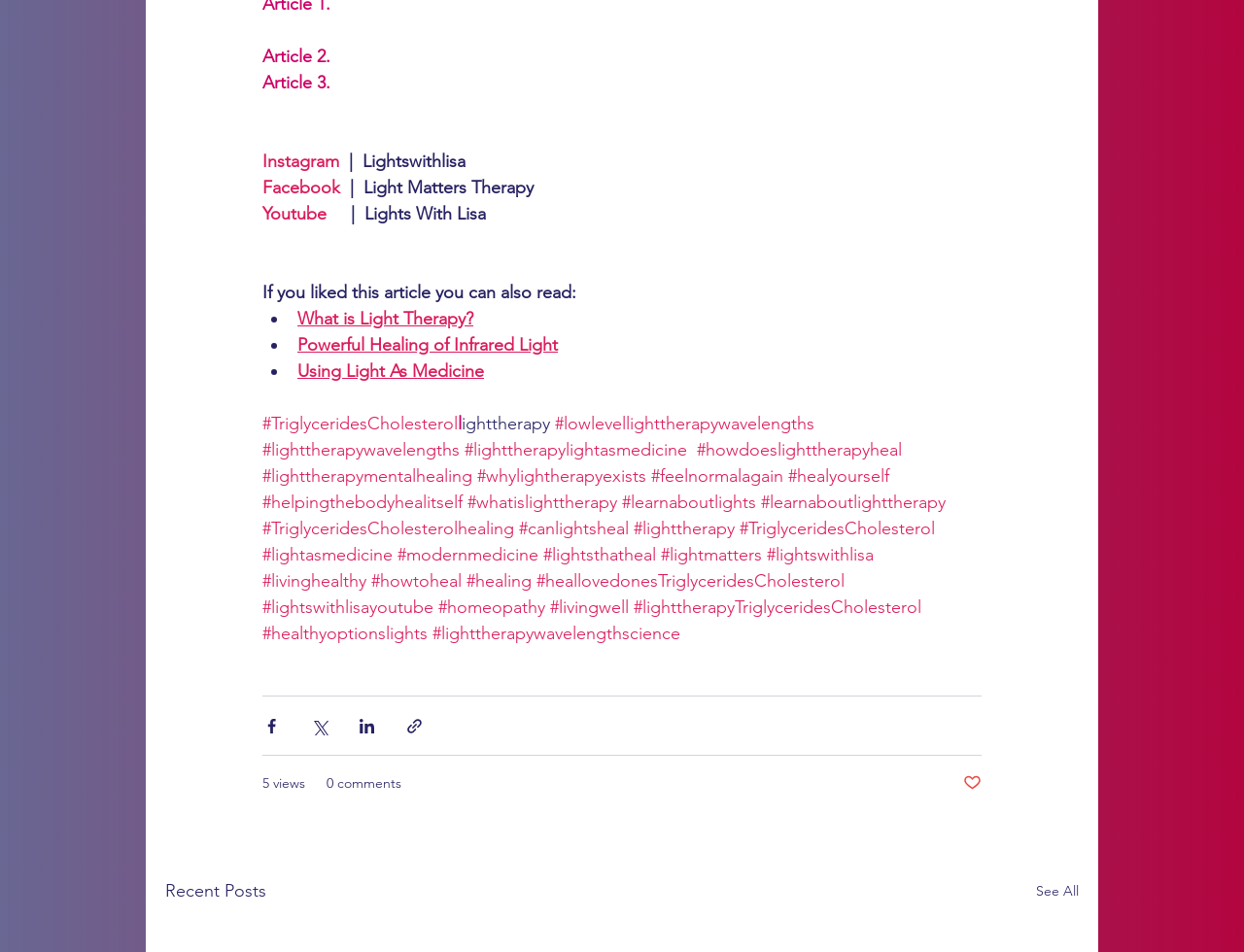What is the title of the first article?
From the image, provide a succinct answer in one word or a short phrase.

Article 2